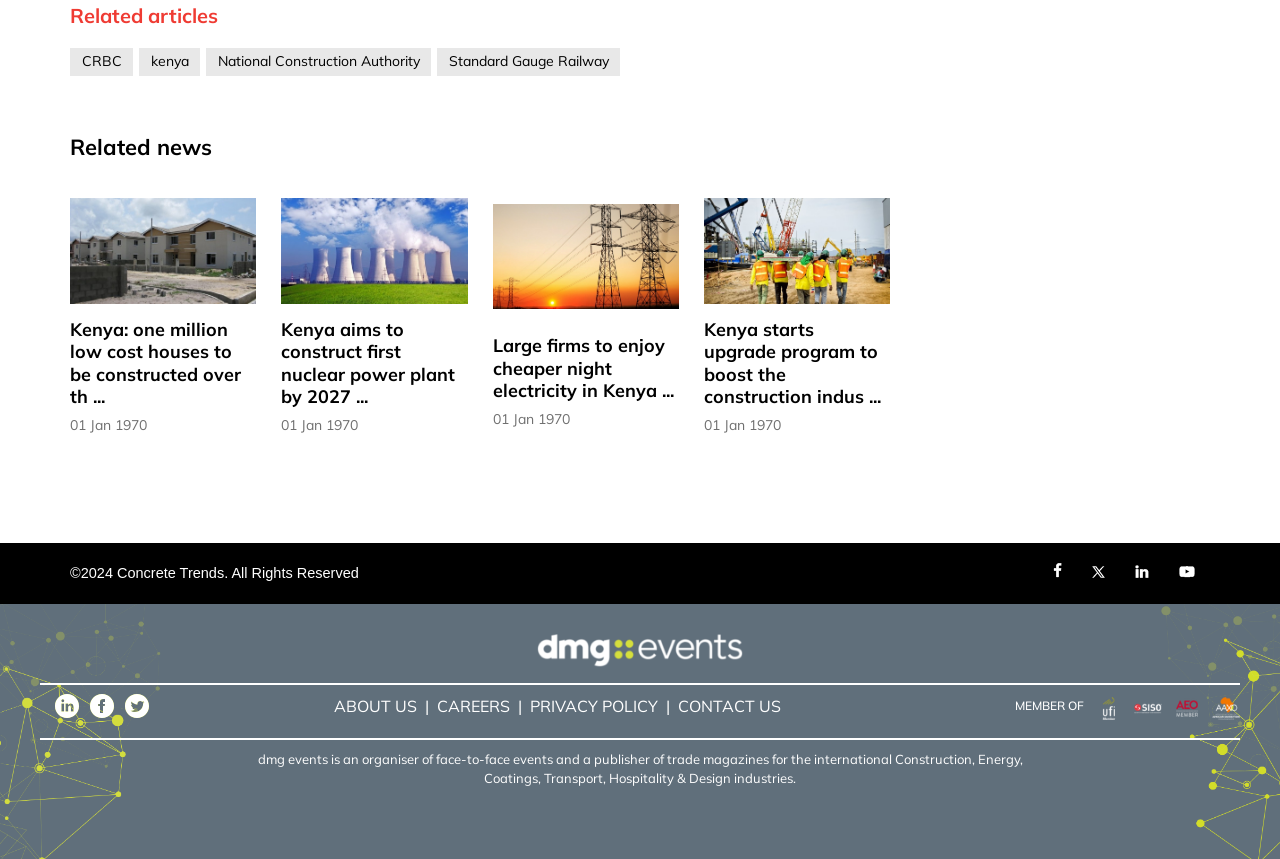Please identify the coordinates of the bounding box for the clickable region that will accomplish this instruction: "Open 'Concrete Trends. All Rights Reserved' page".

[0.091, 0.658, 0.28, 0.676]